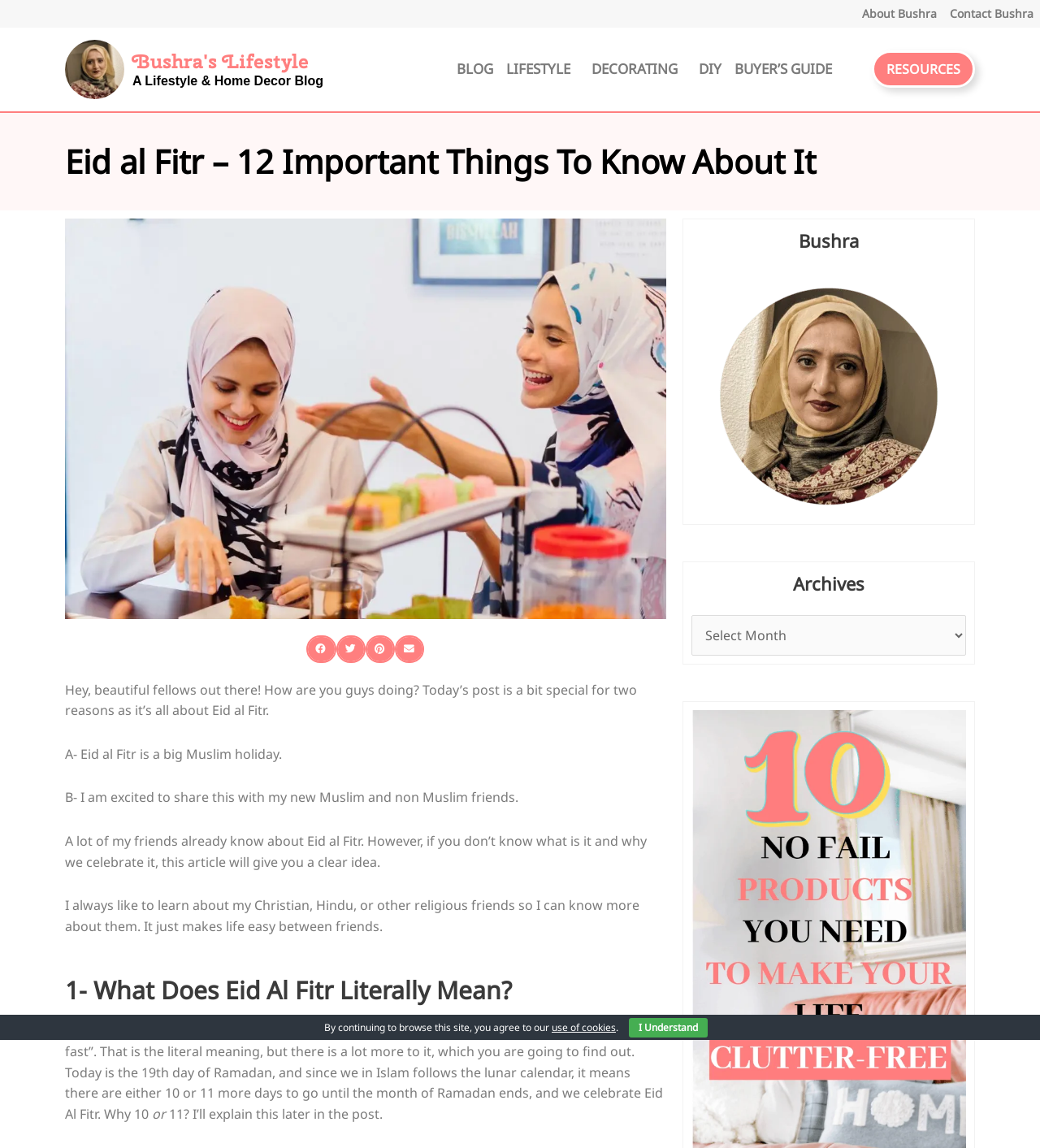What is the position of the 'RESOURCES' link?
Refer to the screenshot and respond with a concise word or phrase.

Top right